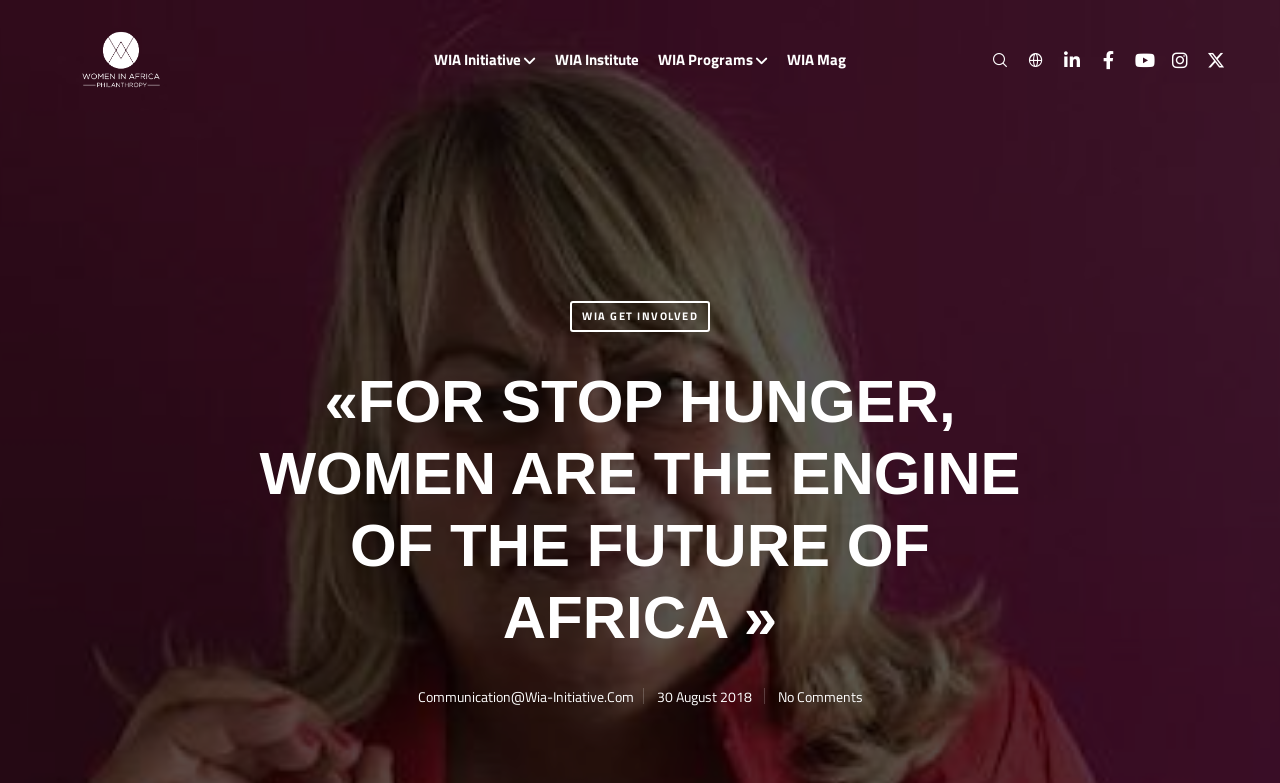Explain the webpage's design and content in an elaborate manner.

The webpage is about the WIA Initiative, with a focus on empowering women to stop hunger in Africa. At the top left, there is a logo of WIA Initiative, accompanied by a link to the organization's website. 

On the top right, there are several social media links, including LinkedIn, Facebook, YouTube, Instagram, and Twitter, aligned horizontally. 

Below the social media links, there is a navigation menu with several links, including WIA Initiative, WIA Institute, WIA Programs, WIA Mag, and WIA GET INVOLVED. 

The main heading of the webpage is "«FOR STOP HUNGER, WOMEN ARE THE ENGINE OF THE FUTURE OF AFRICA »", which is centered on the page. 

At the bottom of the page, there is a section with contact information, including an email address, "Communication@Wia-Initiative.Com", and a timestamp, "30 August 2018", indicating when the content was published. Additionally, there is a note stating "No Comments".